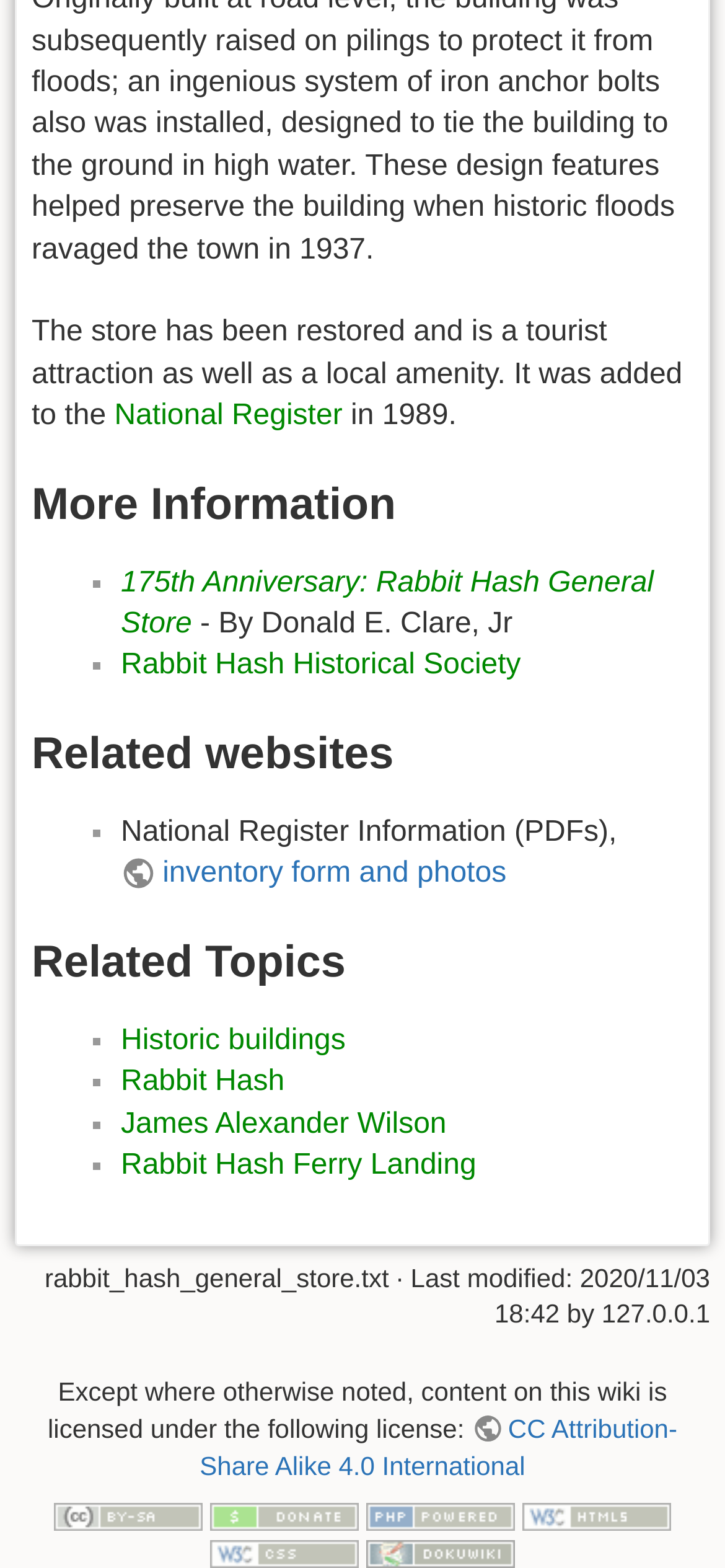Answer the question using only a single word or phrase: 
What is the name of the store?

Rabbit Hash General Store